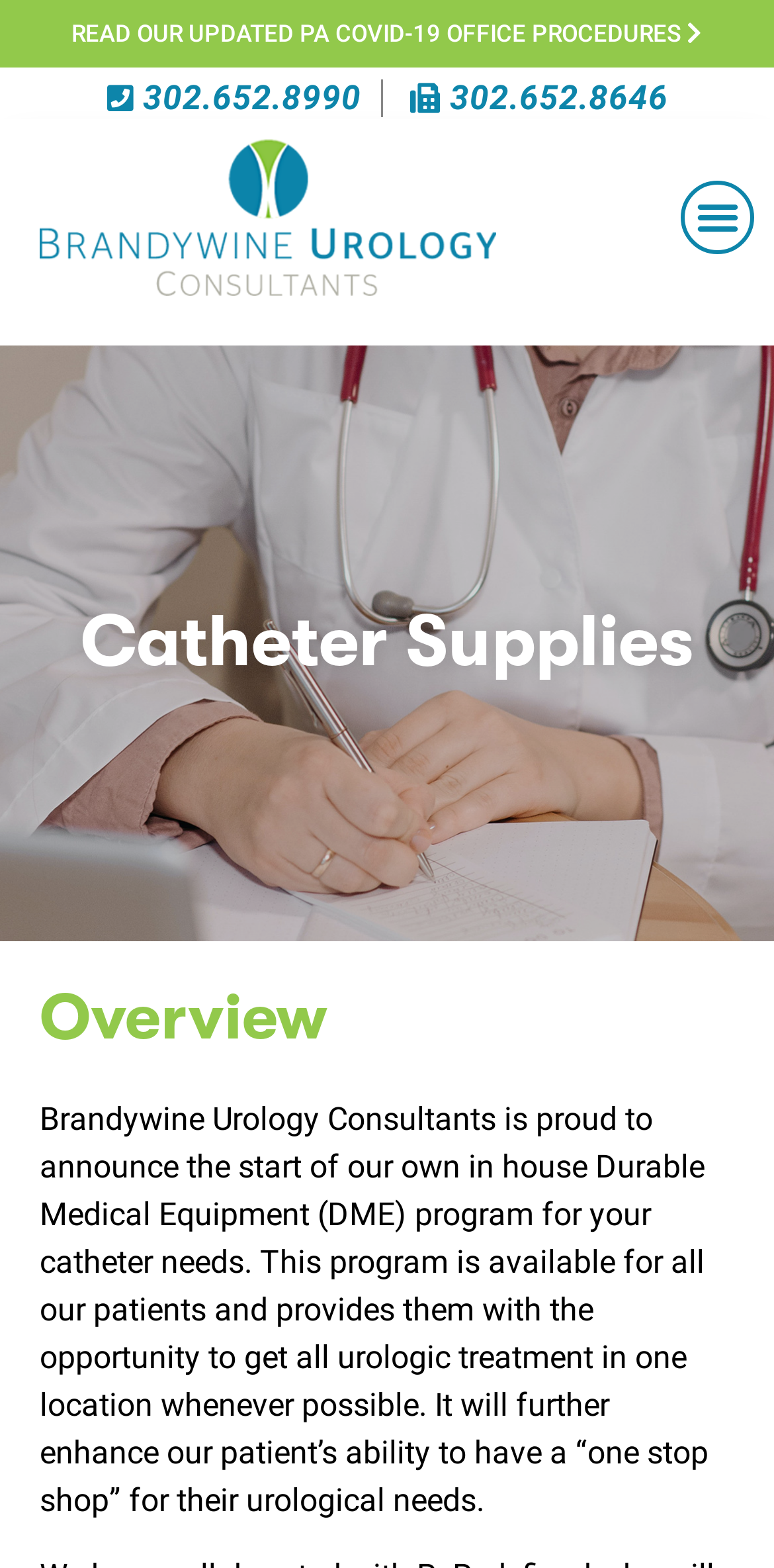Answer the question below in one word or phrase:
How many phone numbers are listed on the webpage?

2